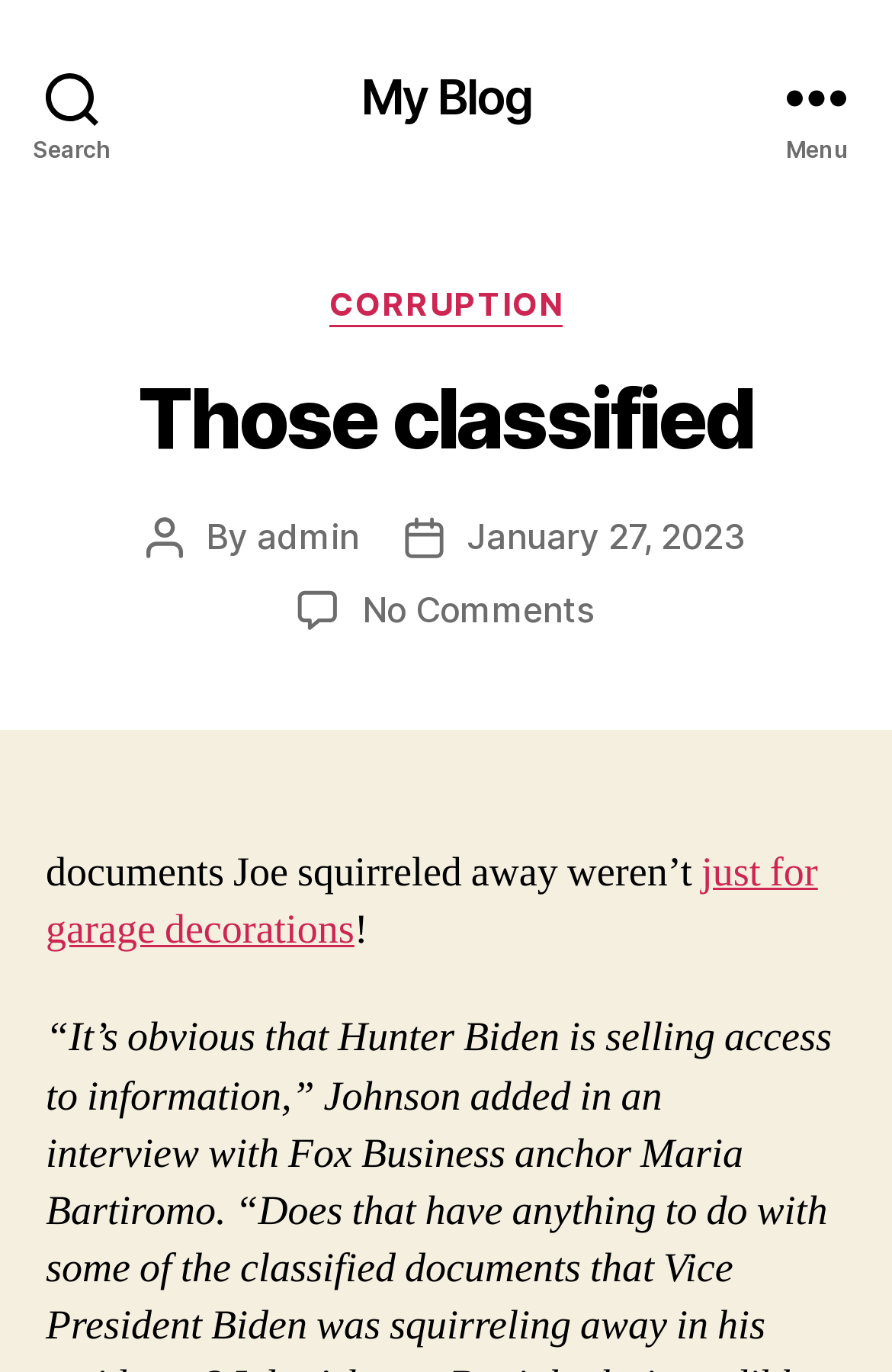Specify the bounding box coordinates for the region that must be clicked to perform the given instruction: "Open the Menu".

[0.831, 0.0, 1.0, 0.14]